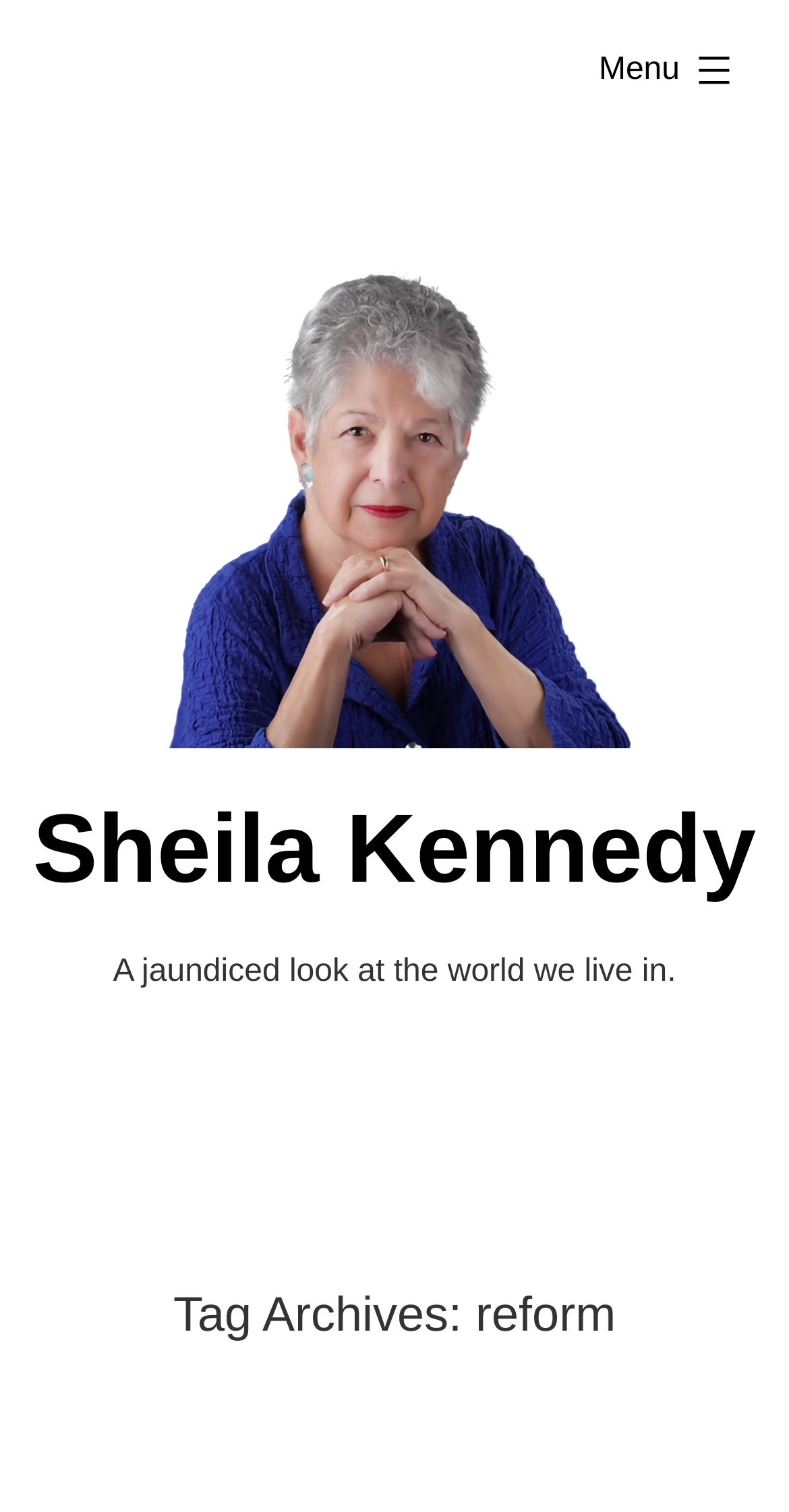Create an elaborate caption that covers all aspects of the webpage.

The webpage appears to be a blog post or article written by Sheila Kennedy, with a focus on reforming the Supreme Court. At the top of the page, there is a link to the author's name, "Sheila Kennedy", accompanied by an image of the author, which takes up a significant portion of the top section. 

Below the author's information, there is a brief tagline or description that reads "A jaundiced look at the world we live in." This text is positioned roughly in the middle of the page, horizontally.

On the top right corner of the page, there is a menu button labeled "Menu expanded", which suggests that the menu is currently open. 

The main content of the page is headed by a title "Tag Archives: reform", which is positioned near the bottom of the page. This title is likely related to the meta description, which mentions calls to reform the Supreme Court.